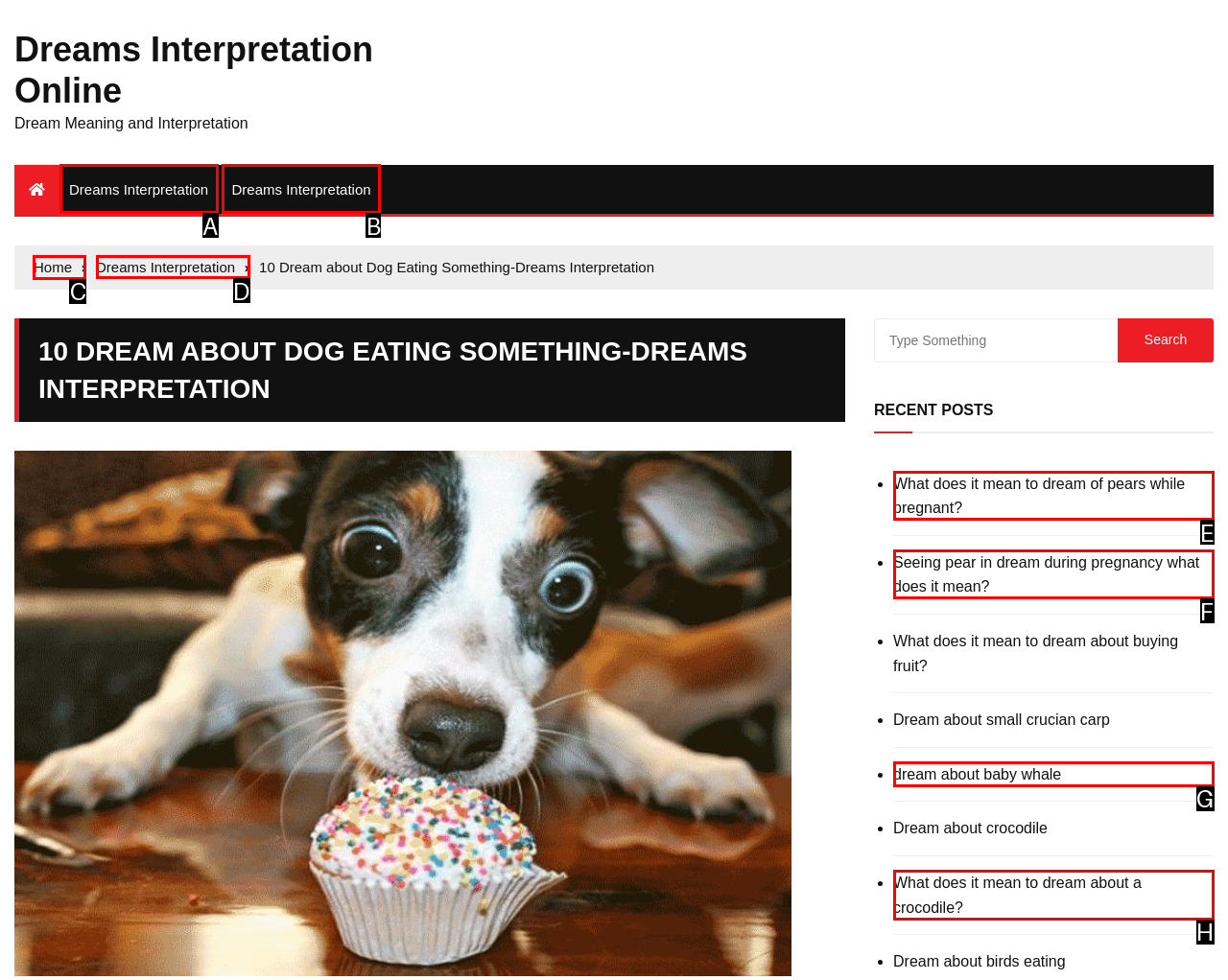Choose the UI element you need to click to carry out the task: Go to the home page.
Respond with the corresponding option's letter.

C